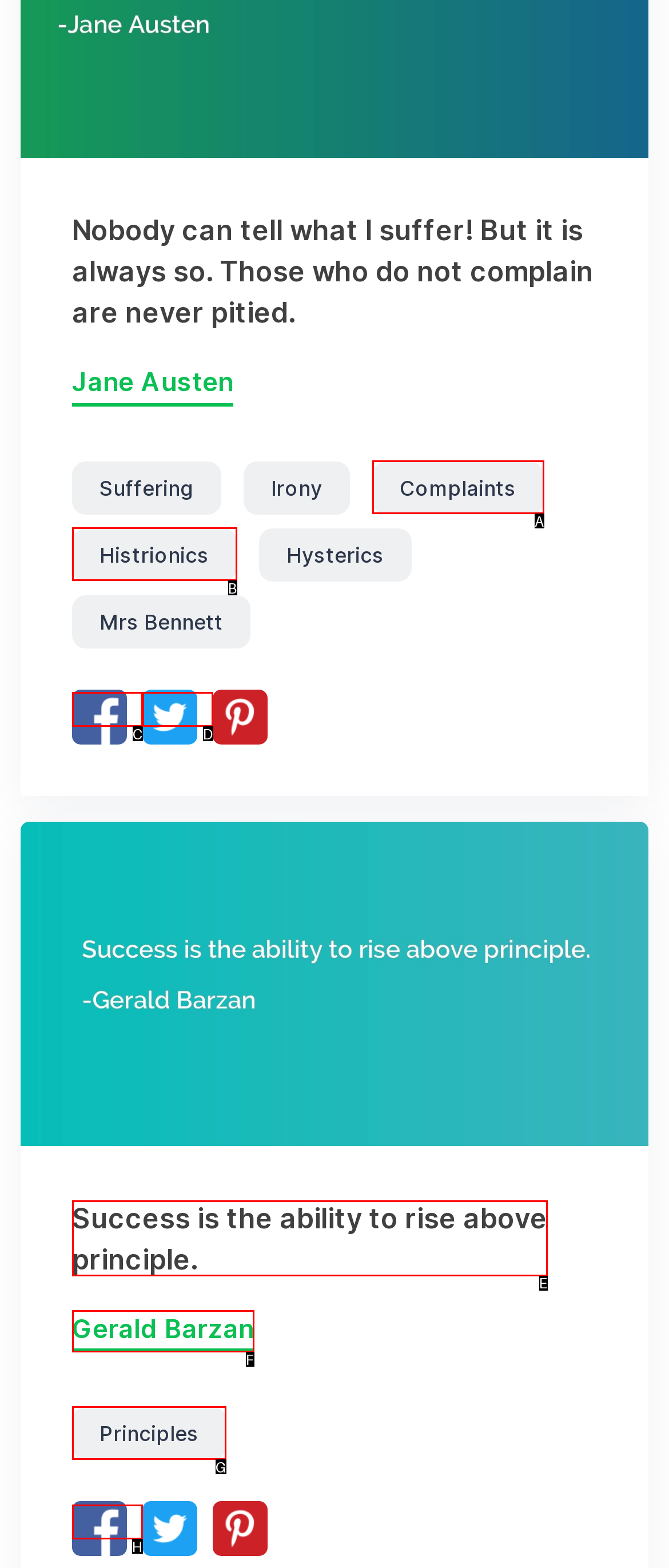Determine which HTML element to click to execute the following task: Explore the concept of Principles Answer with the letter of the selected option.

G